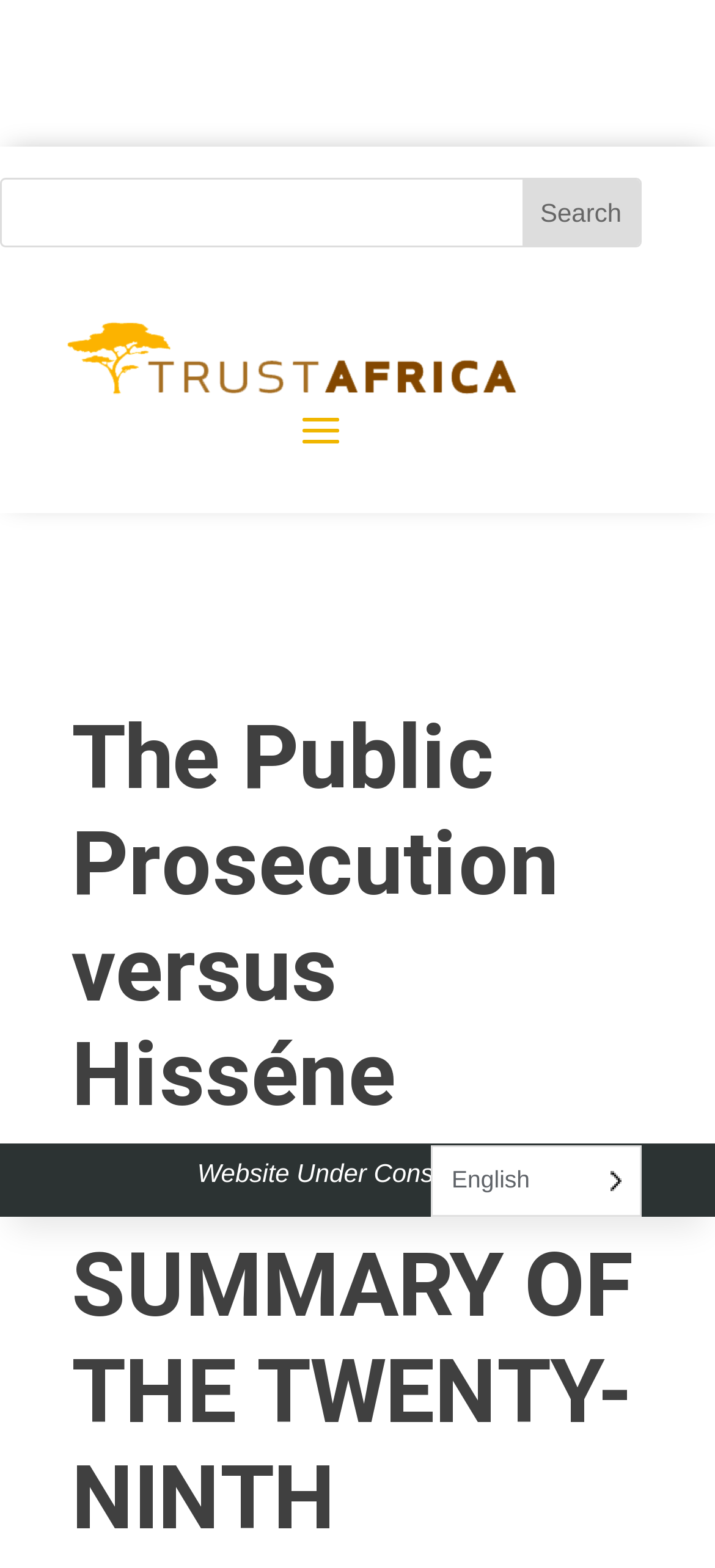What is the status of the website?
Make sure to answer the question with a detailed and comprehensive explanation.

I found the answer by looking at the StaticText element, which says 'Website Under Construction'.